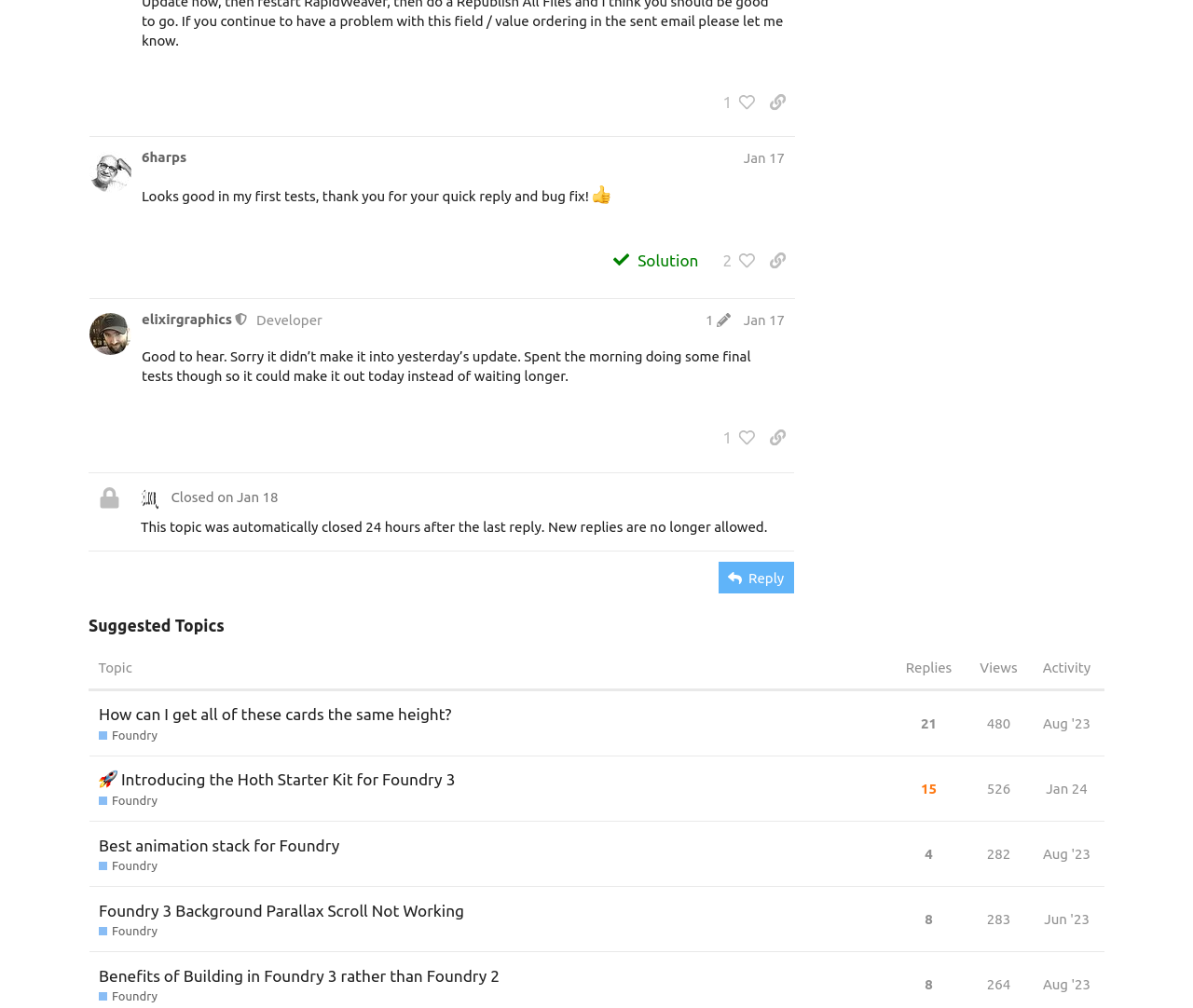Use a single word or phrase to answer the question:
What is the name of the moderator who posted on Jan 17?

elixirgraphics